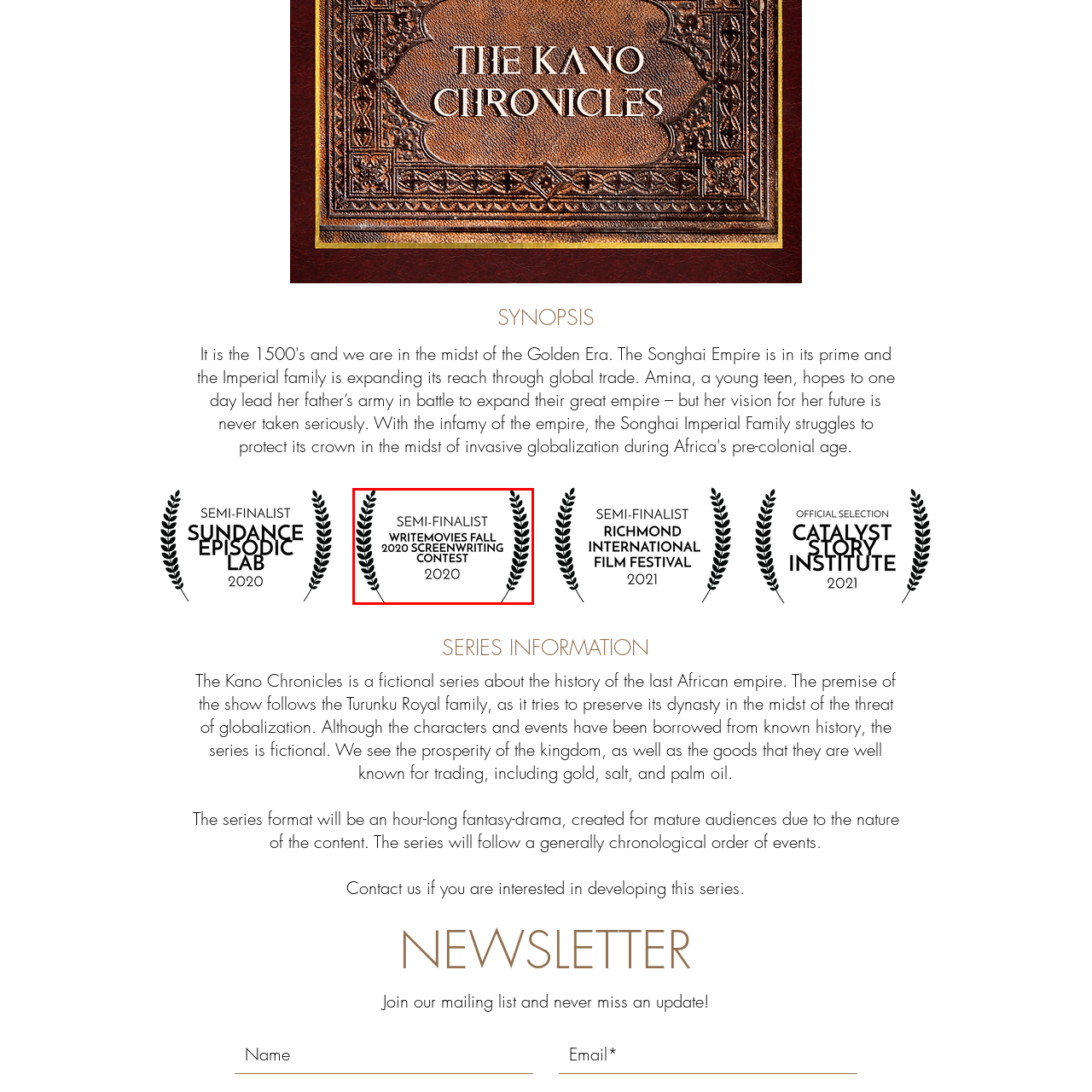What year did the contest take place?
Please look at the image marked with a red bounding box and provide a one-word or short-phrase answer based on what you see.

2020